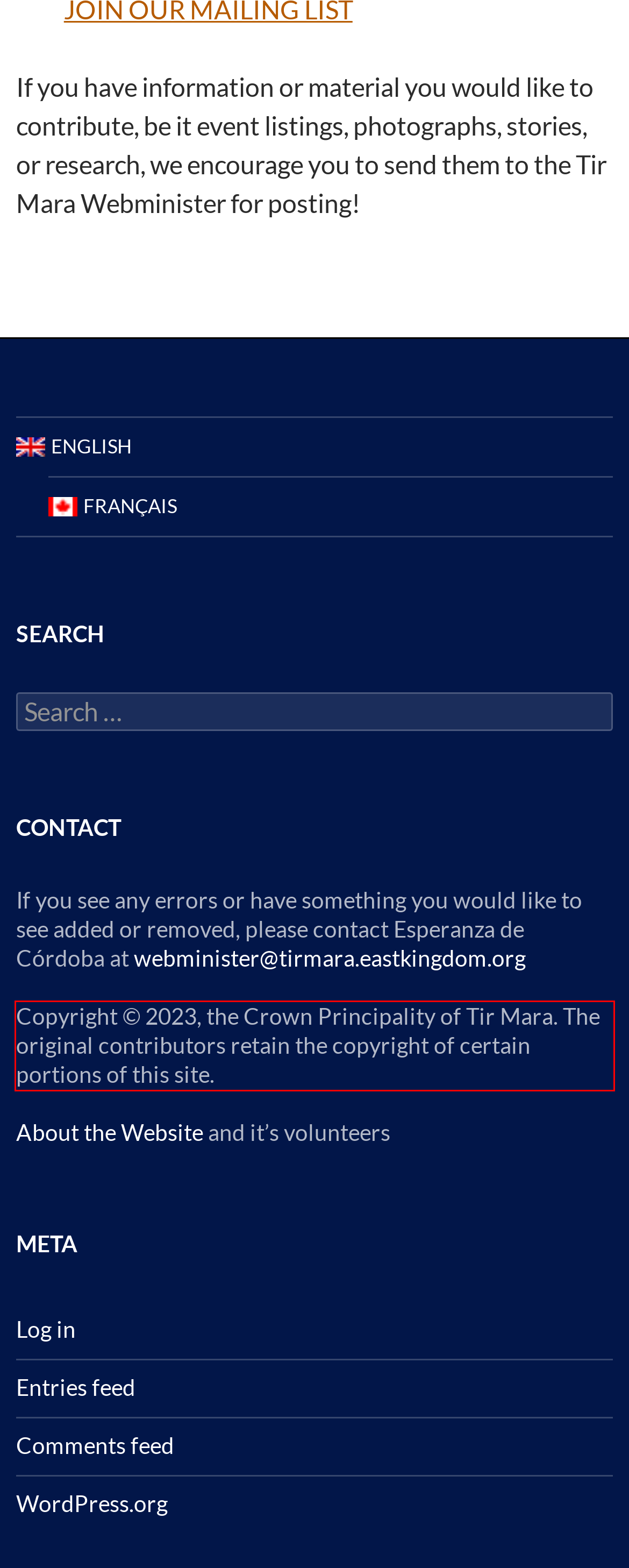Given a screenshot of a webpage with a red bounding box, please identify and retrieve the text inside the red rectangle.

Copyright © 2023, the Crown Principality of Tir Mara. The original contributors retain the copyright of certain portions of this site.